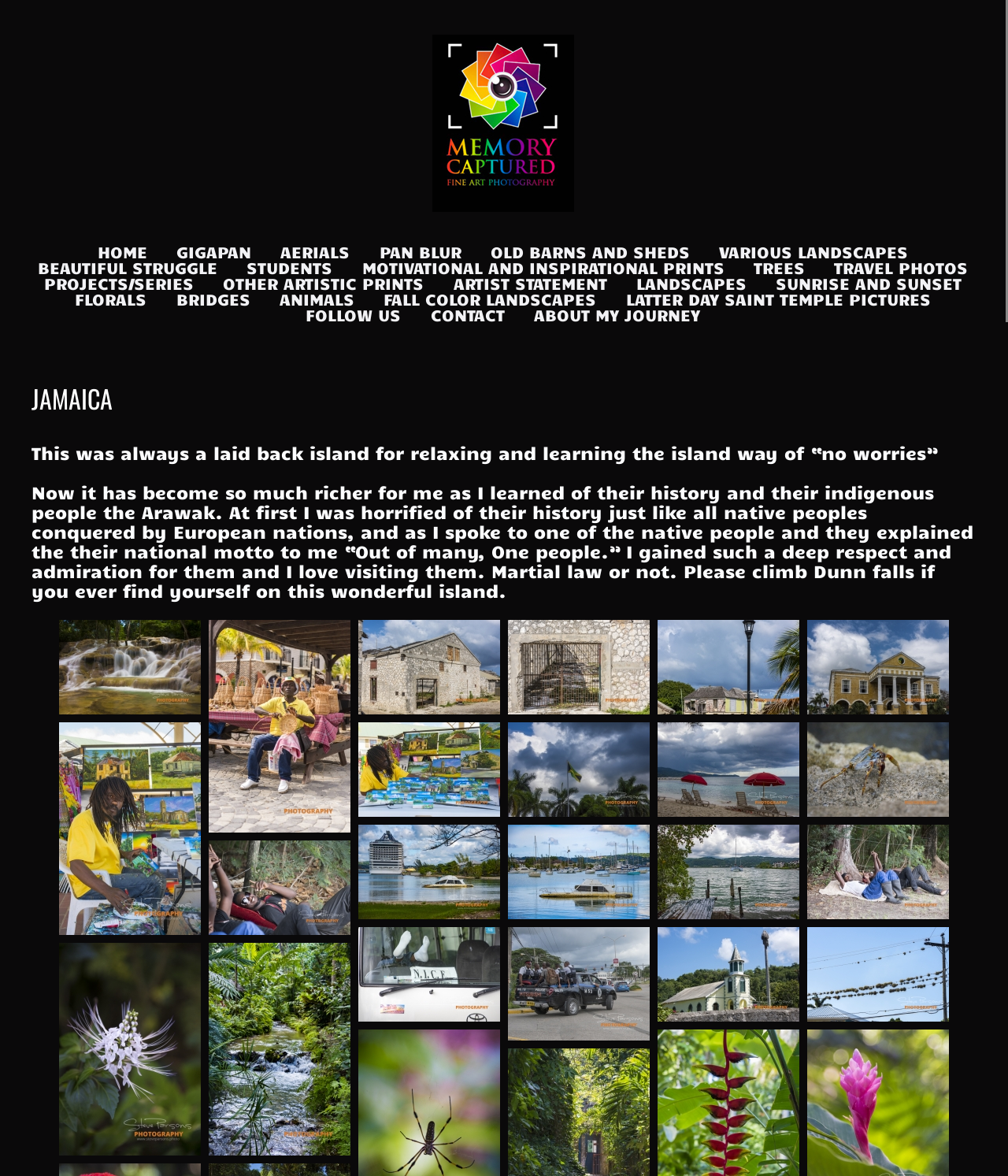Predict the bounding box coordinates of the area that should be clicked to accomplish the following instruction: "Explore the 'GIGAPAN' section". The bounding box coordinates should consist of four float numbers between 0 and 1, i.e., [left, top, right, bottom].

[0.162, 0.207, 0.262, 0.22]